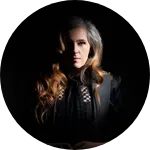What is the mood of the photograph?
Using the information presented in the image, please offer a detailed response to the question.

The caption describes the artist's expression as 'intense and contemplative', which conveys a sense of depth and emotion, creating a specific mood in the photograph.